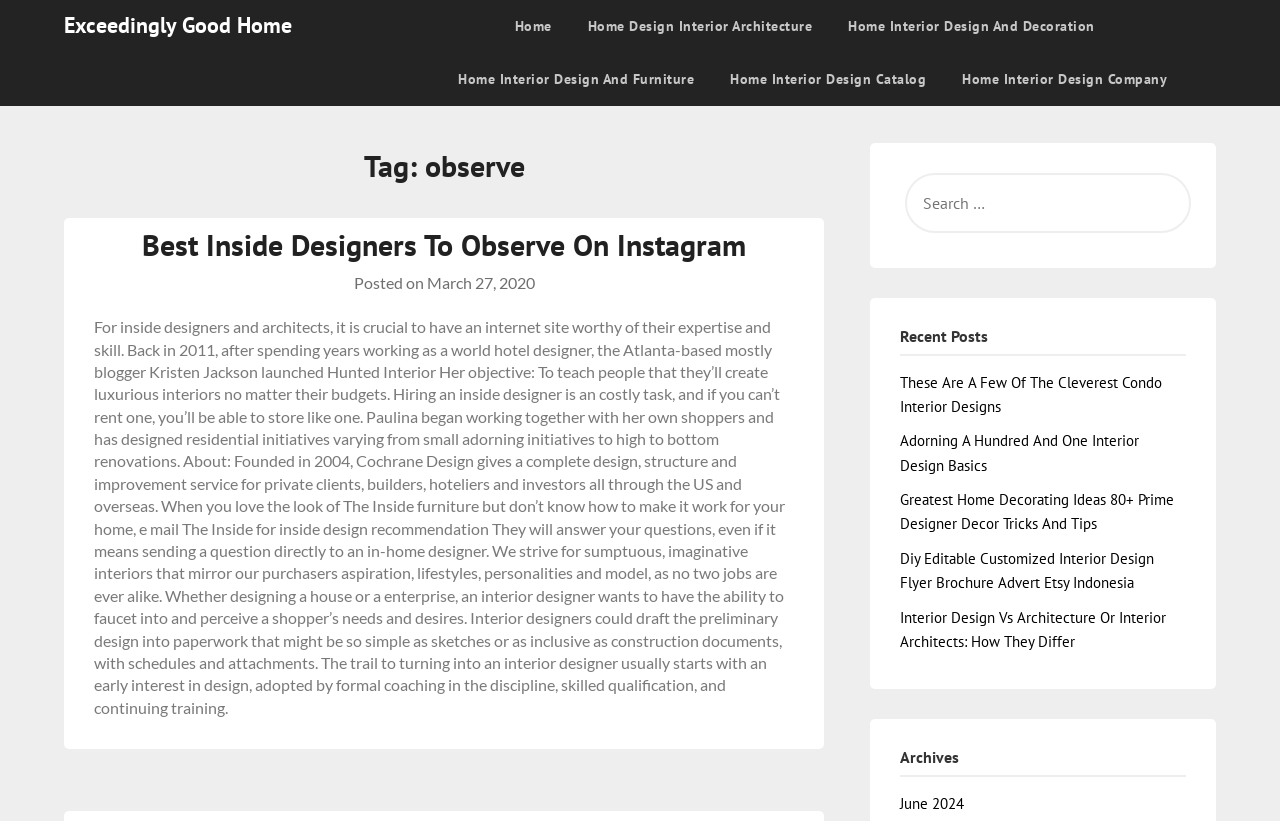Provide a thorough and detailed response to the question by examining the image: 
Who is the author of the article 'Best Inside Designers To Observe On Instagram'?

The webpage does not explicitly mention the author of the article 'Best Inside Designers To Observe On Instagram'. The article is listed under the 'Recent Posts' section, but it does not provide information about the author.